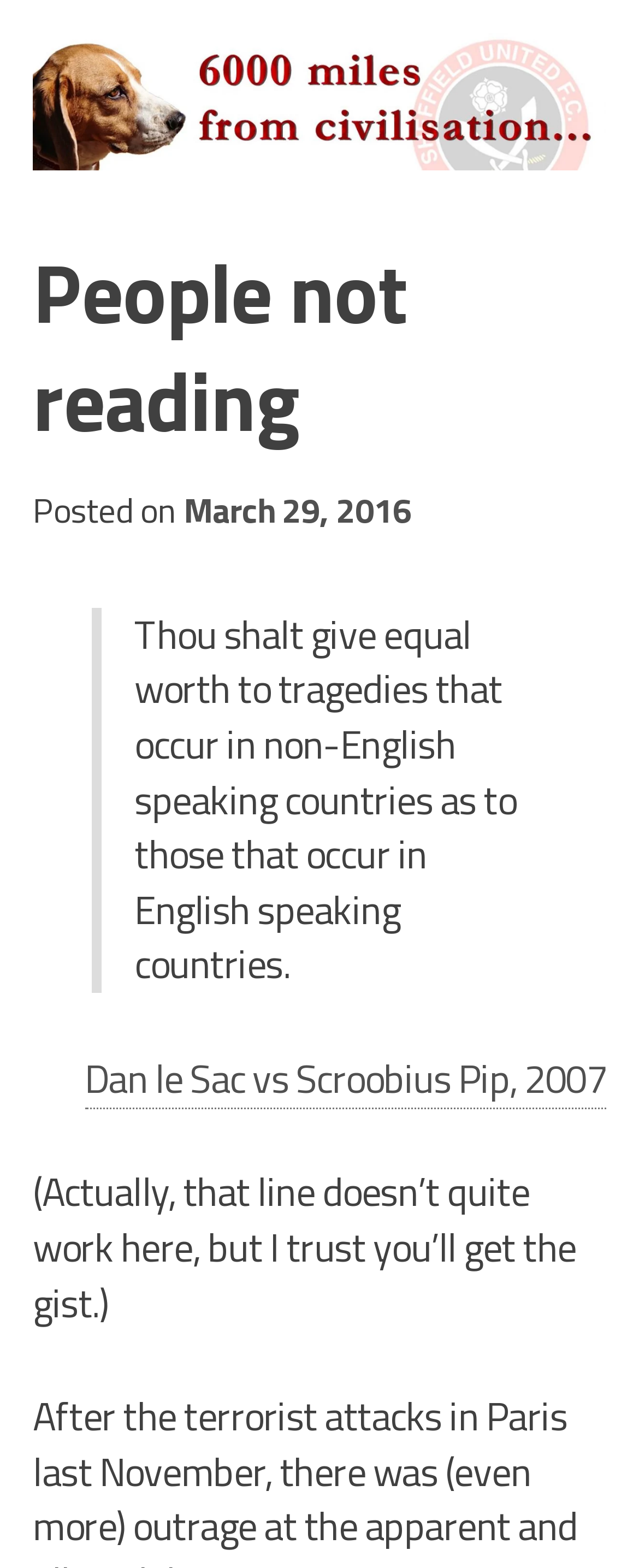Describe in detail what you see on the webpage.

The webpage appears to be a blog post or article with a focus on a specific topic. At the top, there is a link to "Skip to content" which is positioned near the top left corner of the page. Next to it, there is a static text element displaying the title "6000 miles…" which spans across the top of the page.

Below the title, there is a large image that takes up most of the width of the page. Within the image, there is a header element with the title "People not reading" which is centered near the top of the image. Below the title, there is a static text element displaying the text "Posted on" followed by a link to the date "March 29, 2016".

Further down the page, there is a blockquote element containing a quote that spans across most of the width of the page. The quote reads, "Thou shalt give equal worth to tragedies that occur in non-English speaking countries as to those that occur in English speaking countries." Below the quote, there is a link to "Dan le Sac vs Scroobius Pip, 2007" which is positioned near the bottom right corner of the page. Finally, there is a static text element displaying a parenthetical remark that starts with "(Actually, that line doesn’t quite work here, but I trust you’ll get the gist.)" which is positioned near the bottom left corner of the page.